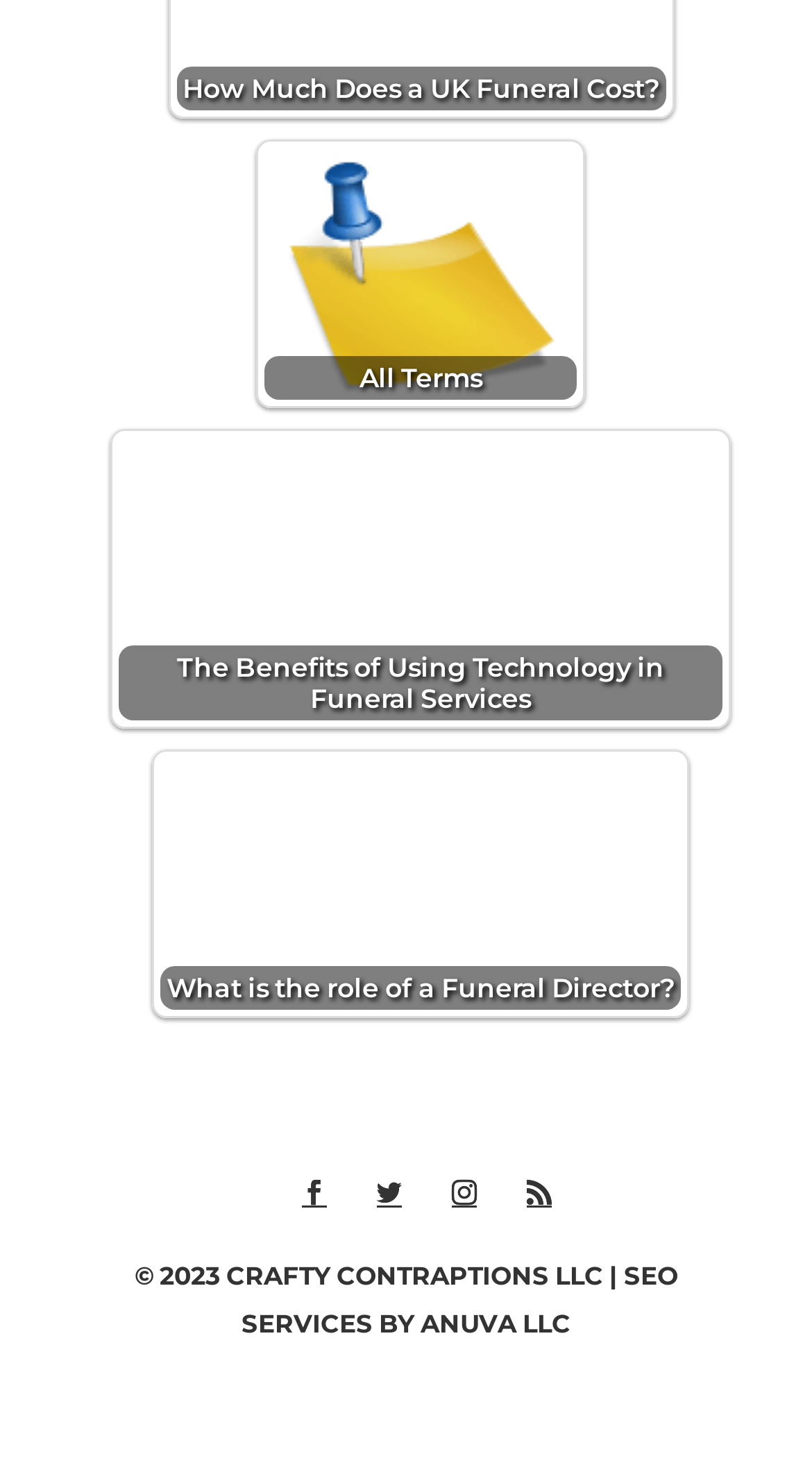Can you find the bounding box coordinates for the element to click on to achieve the instruction: "Visit 'ANUVA LLC'"?

[0.518, 0.889, 0.703, 0.91]